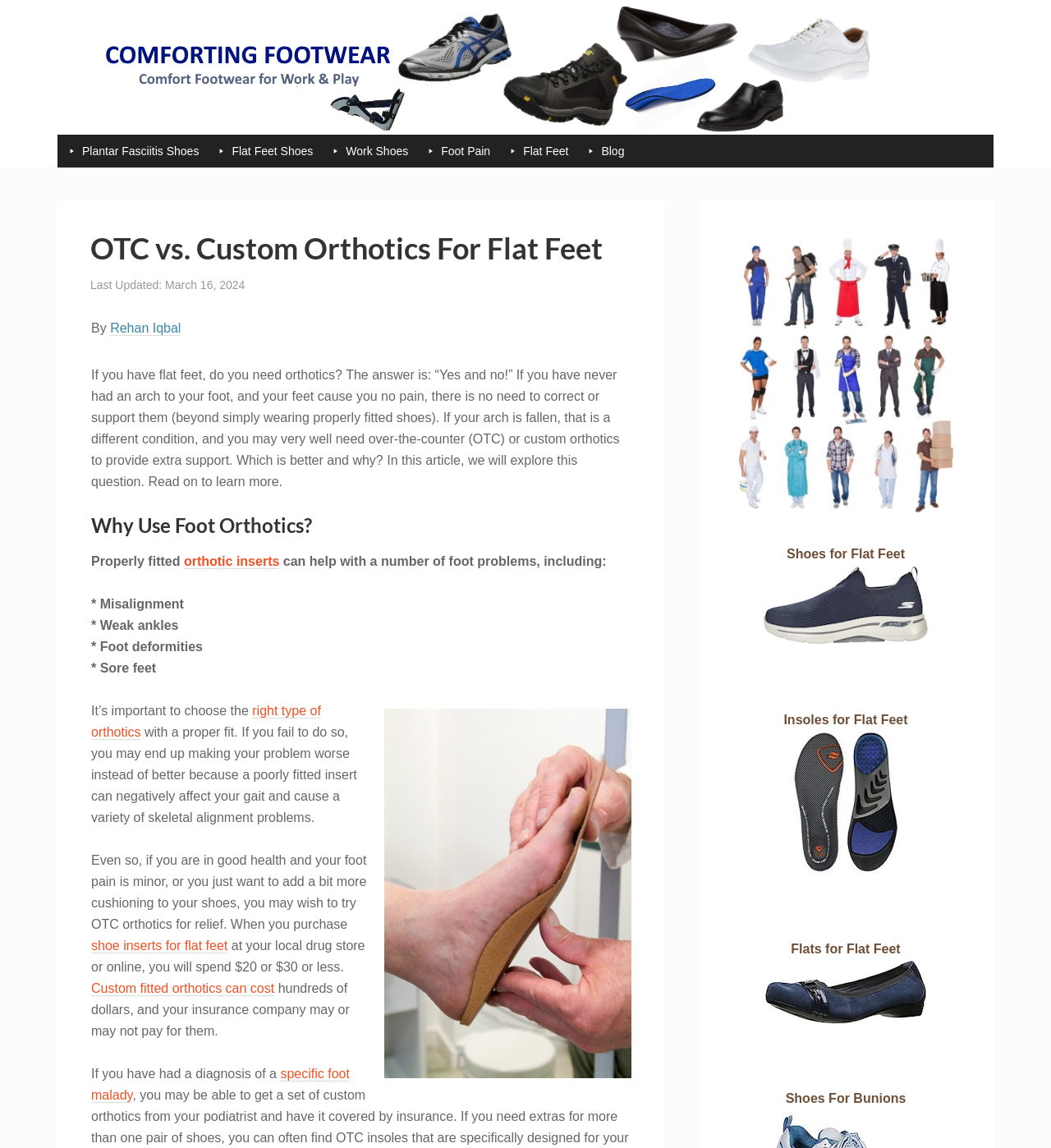Using the information in the image, could you please answer the following question in detail:
What is the topic of the article?

The article discusses the need for orthotics for people with flat feet, and explores the differences between over-the-counter (OTC) and custom orthotics.